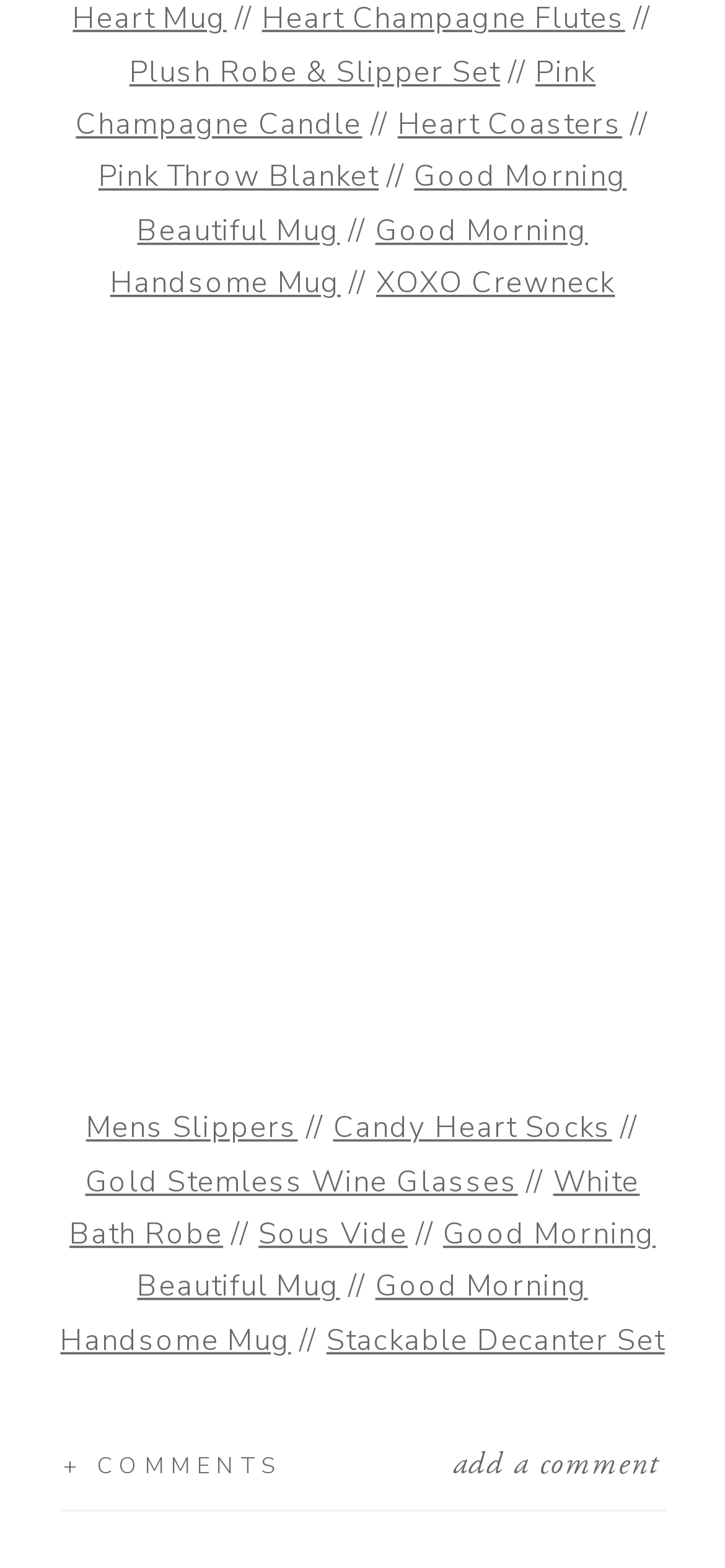Identify the bounding box coordinates of the clickable region to carry out the given instruction: "View all comments".

[0.088, 0.924, 0.425, 0.955]